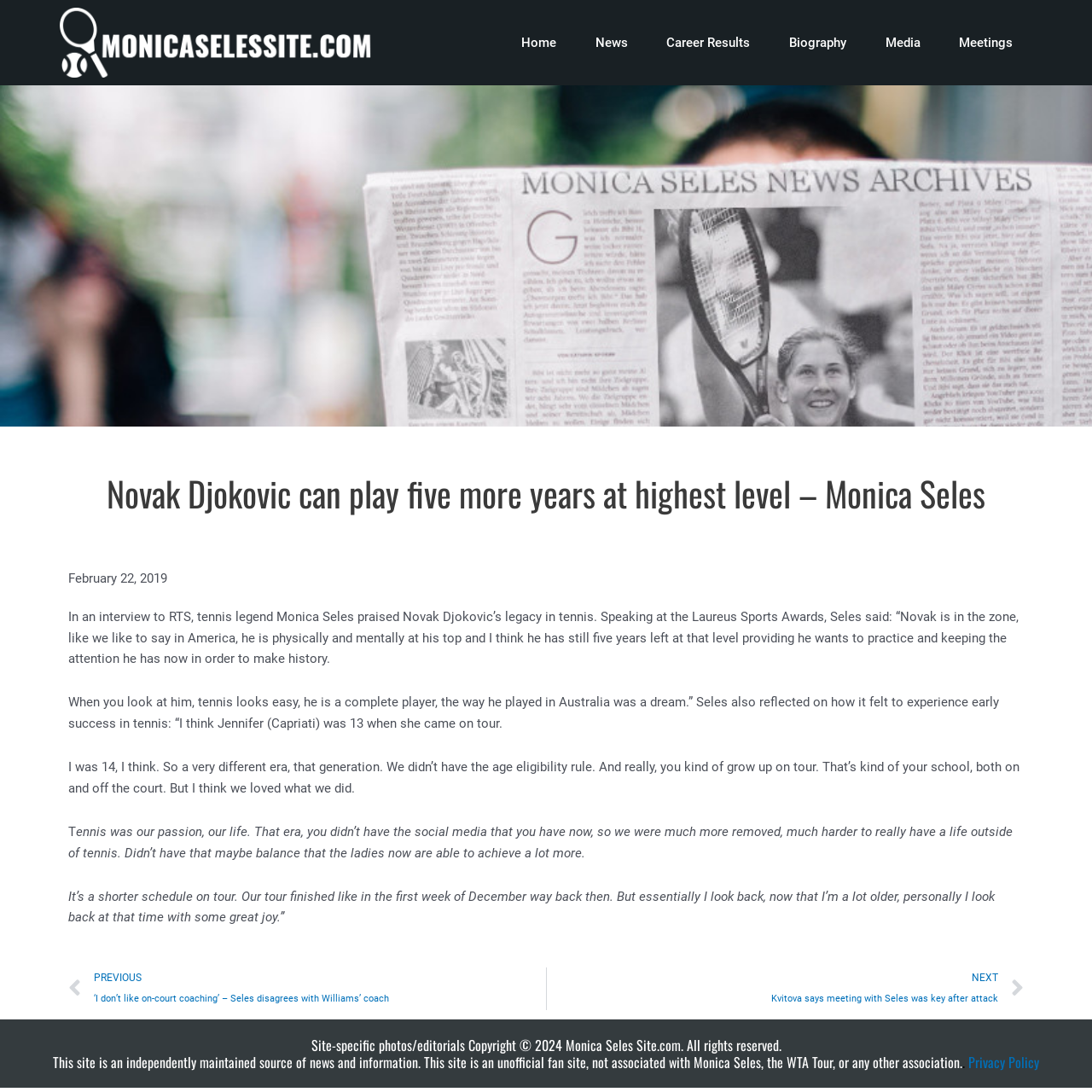What is the date mentioned in the article?
Identify the answer in the screenshot and reply with a single word or phrase.

February 22, 2019